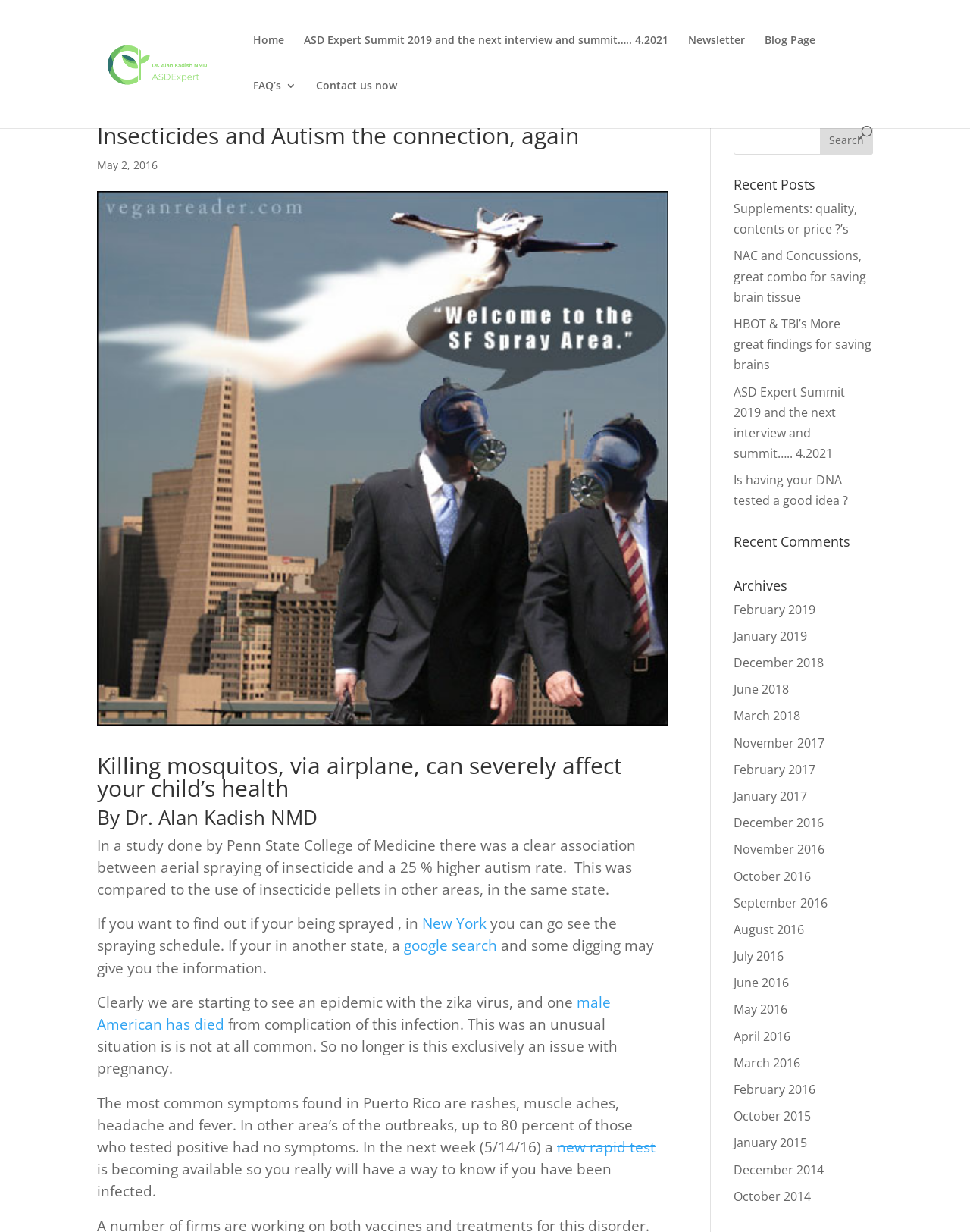Find the coordinates for the bounding box of the element with this description: "Contact us now".

[0.326, 0.065, 0.409, 0.102]